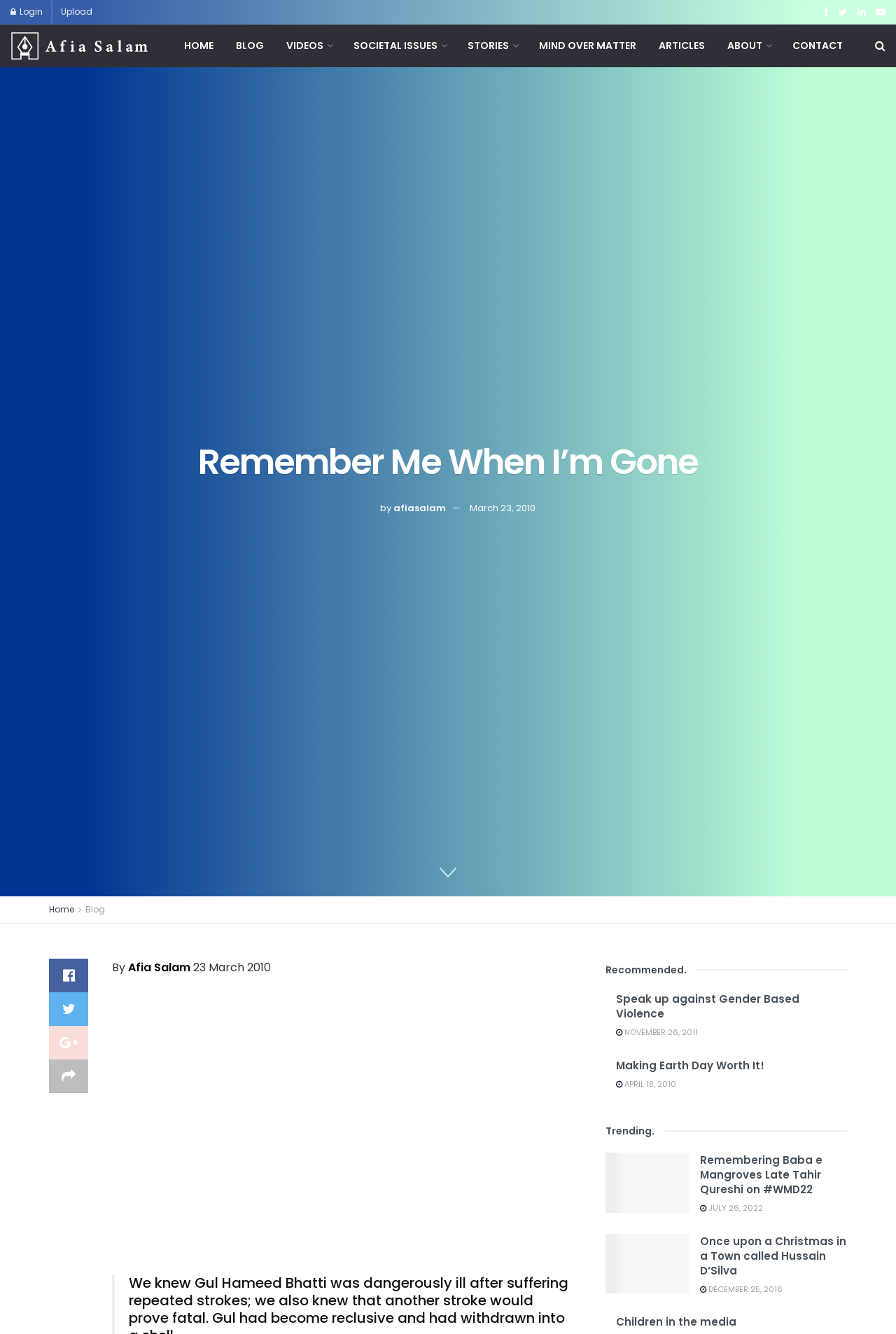Please determine the bounding box coordinates of the clickable area required to carry out the following instruction: "View Afia Salam's profile". The coordinates must be four float numbers between 0 and 1, represented as [left, top, right, bottom].

[0.439, 0.376, 0.497, 0.386]